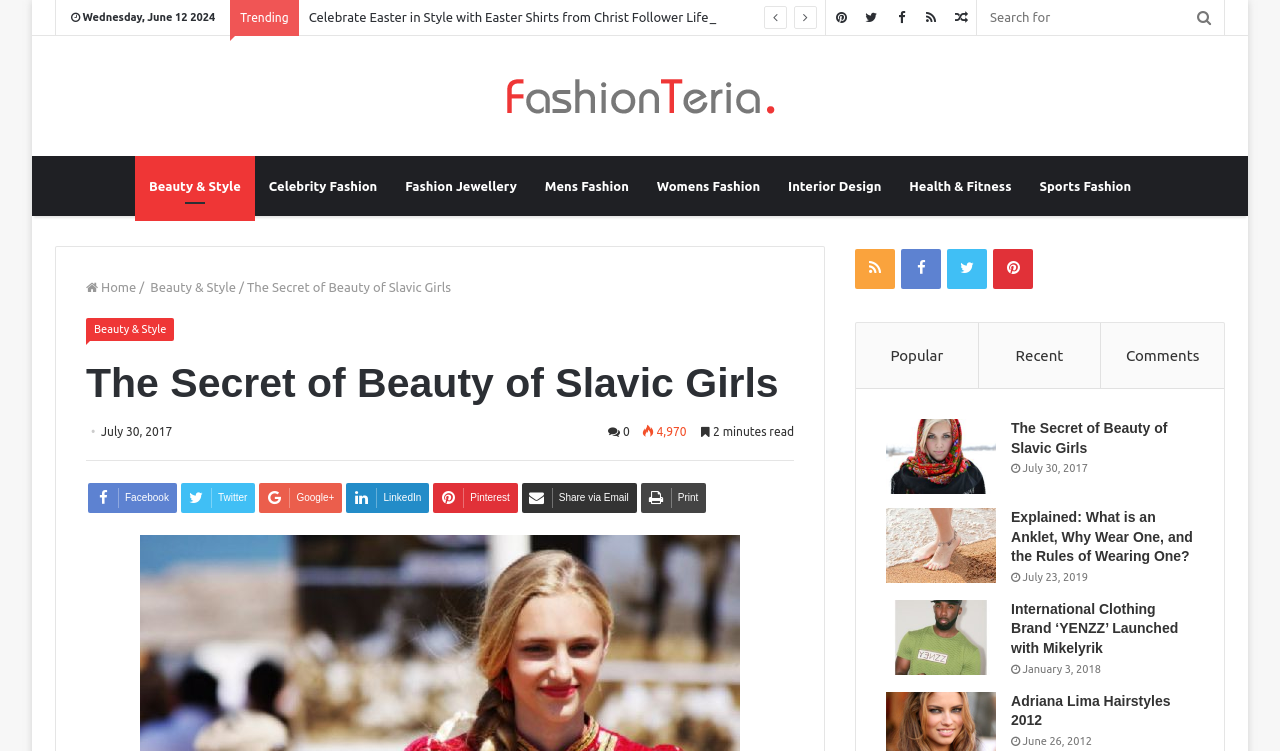Identify the bounding box coordinates of the clickable region to carry out the given instruction: "View the post about International Clothing Brand ‘YENZZ’".

[0.692, 0.799, 0.778, 0.899]